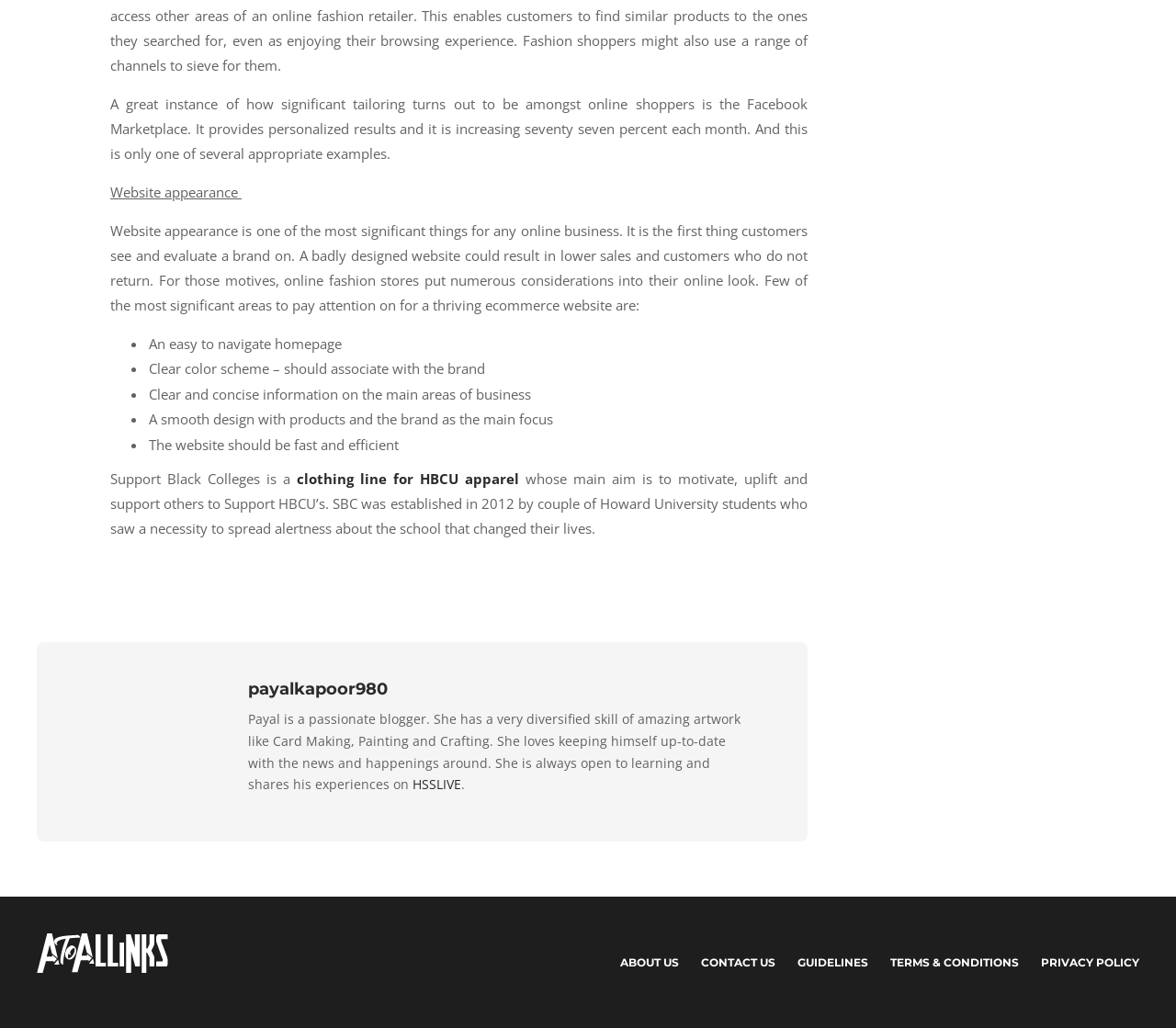Can you specify the bounding box coordinates of the area that needs to be clicked to fulfill the following instruction: "visit the profile of payalkapoor980"?

[0.211, 0.66, 0.64, 0.68]